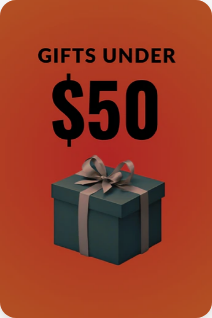What is the purpose of the banner?
Using the information from the image, give a concise answer in one word or a short phrase.

To attract customers